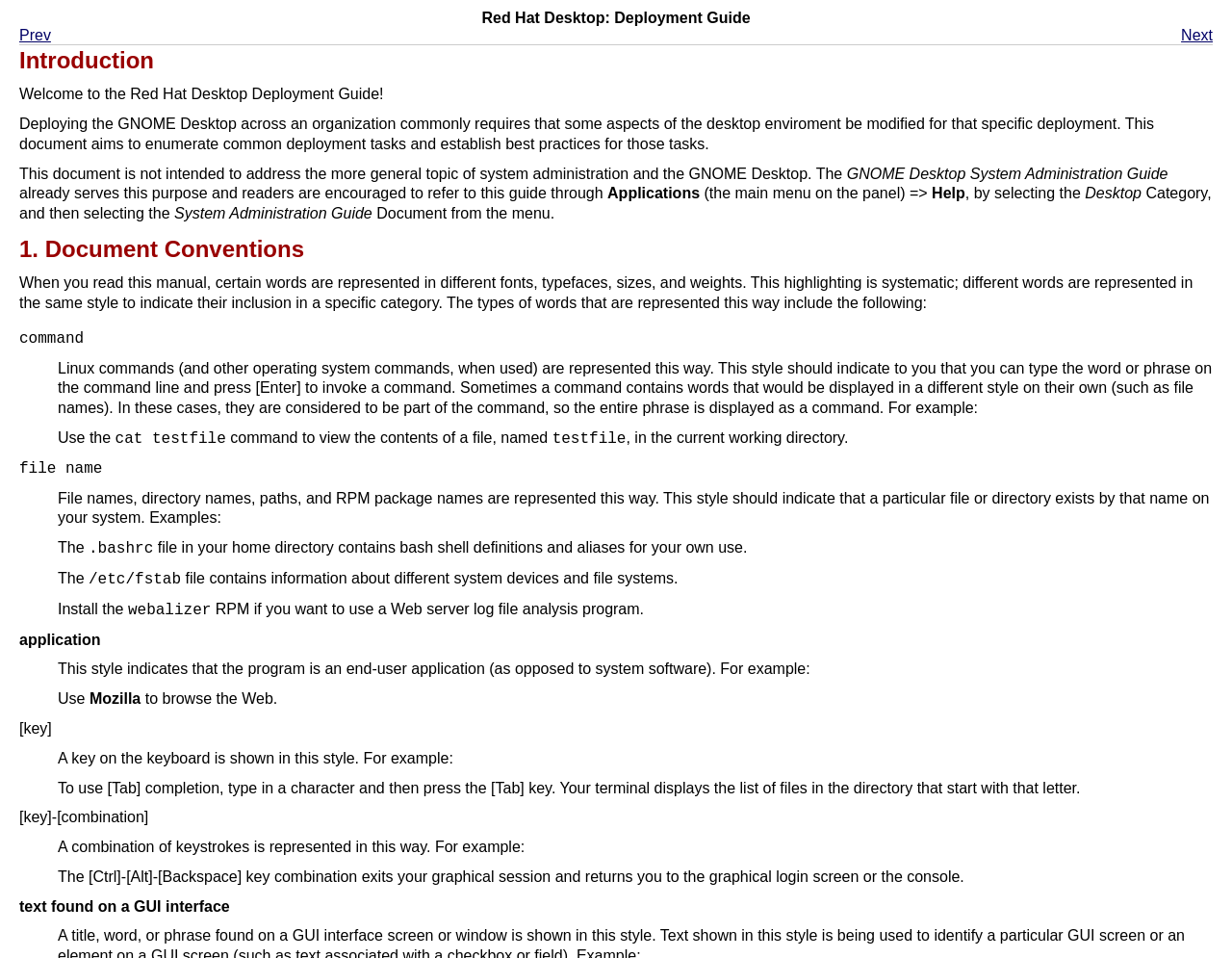What is the name of the system administration guide?
Kindly give a detailed and elaborate answer to the question.

The text mentions that the GNOME Desktop System Administration Guide is a separate document that serves a different purpose, and it is encouraged to refer to this guide for more general information on system administration and the GNOME Desktop.